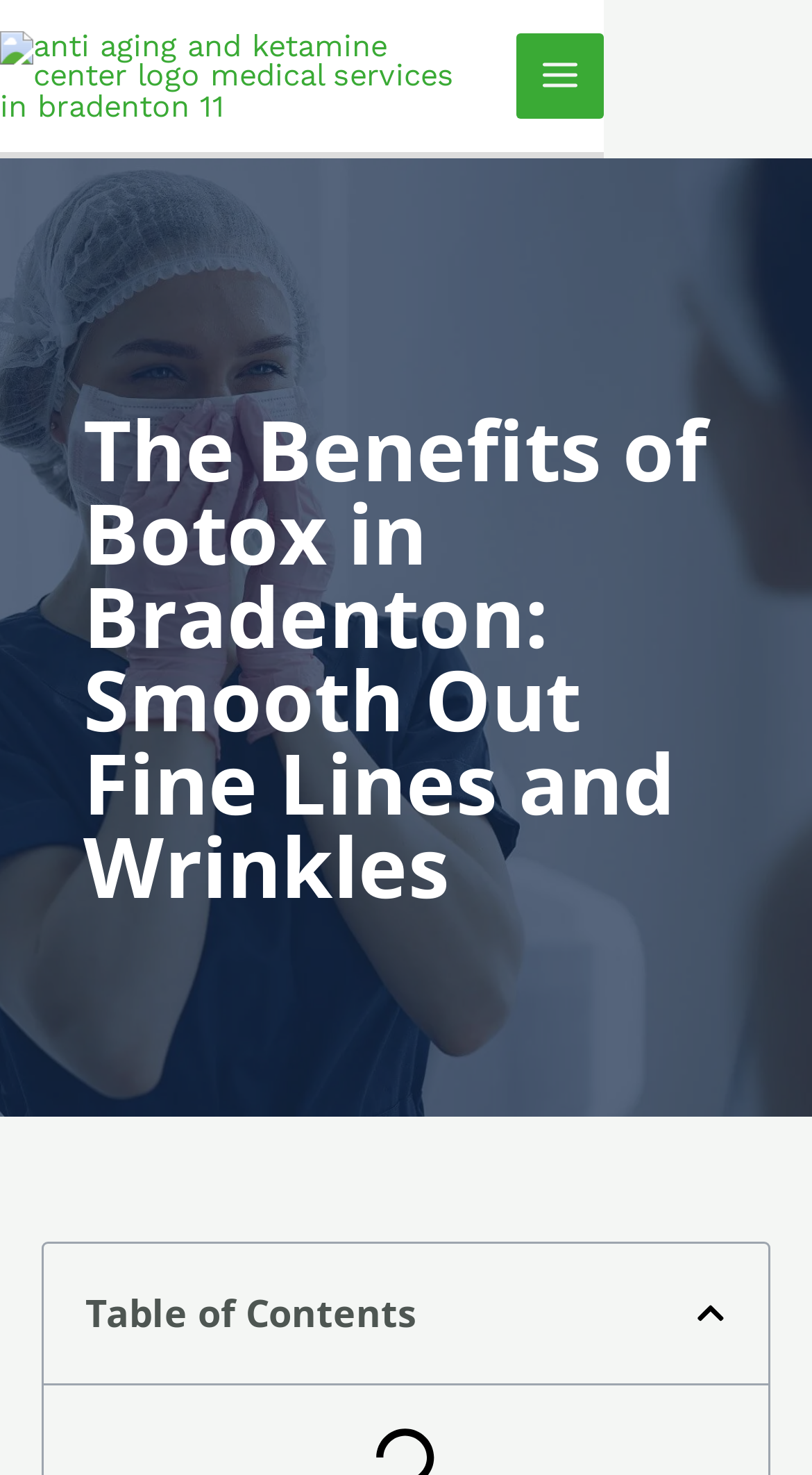Identify the bounding box of the HTML element described as: "Main Menu".

[0.636, 0.022, 0.744, 0.081]